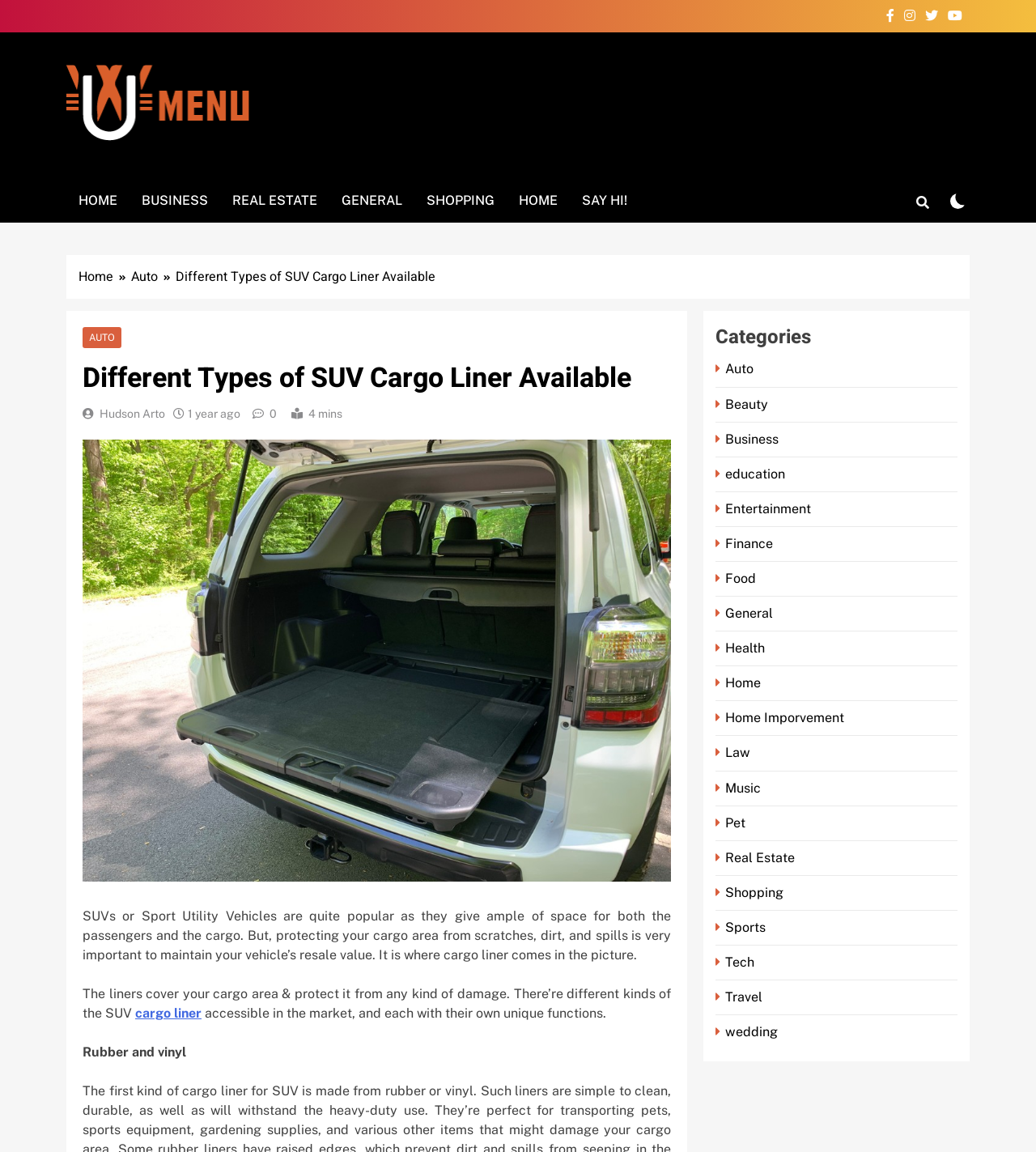Find the bounding box coordinates of the area to click in order to follow the instruction: "Click on the cargo liner link".

[0.13, 0.873, 0.195, 0.886]